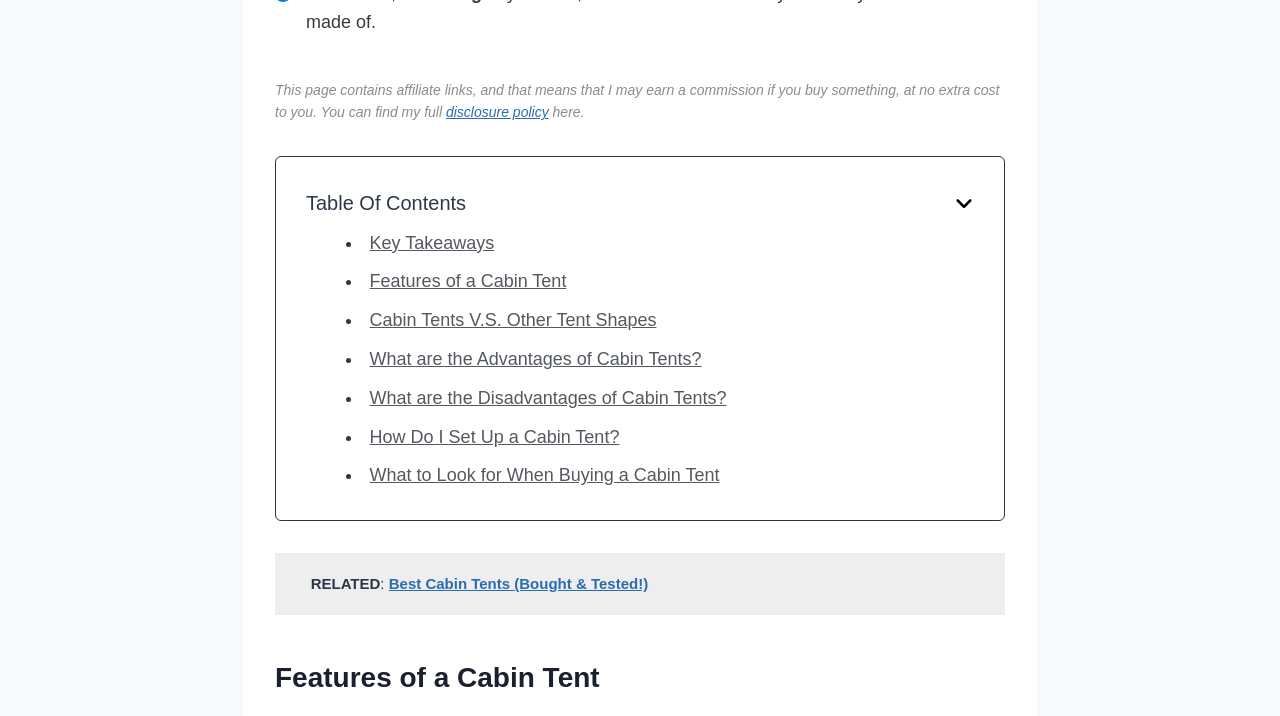Please identify the bounding box coordinates of the area I need to click to accomplish the following instruction: "go to Key Takeaways".

[0.289, 0.325, 0.386, 0.353]